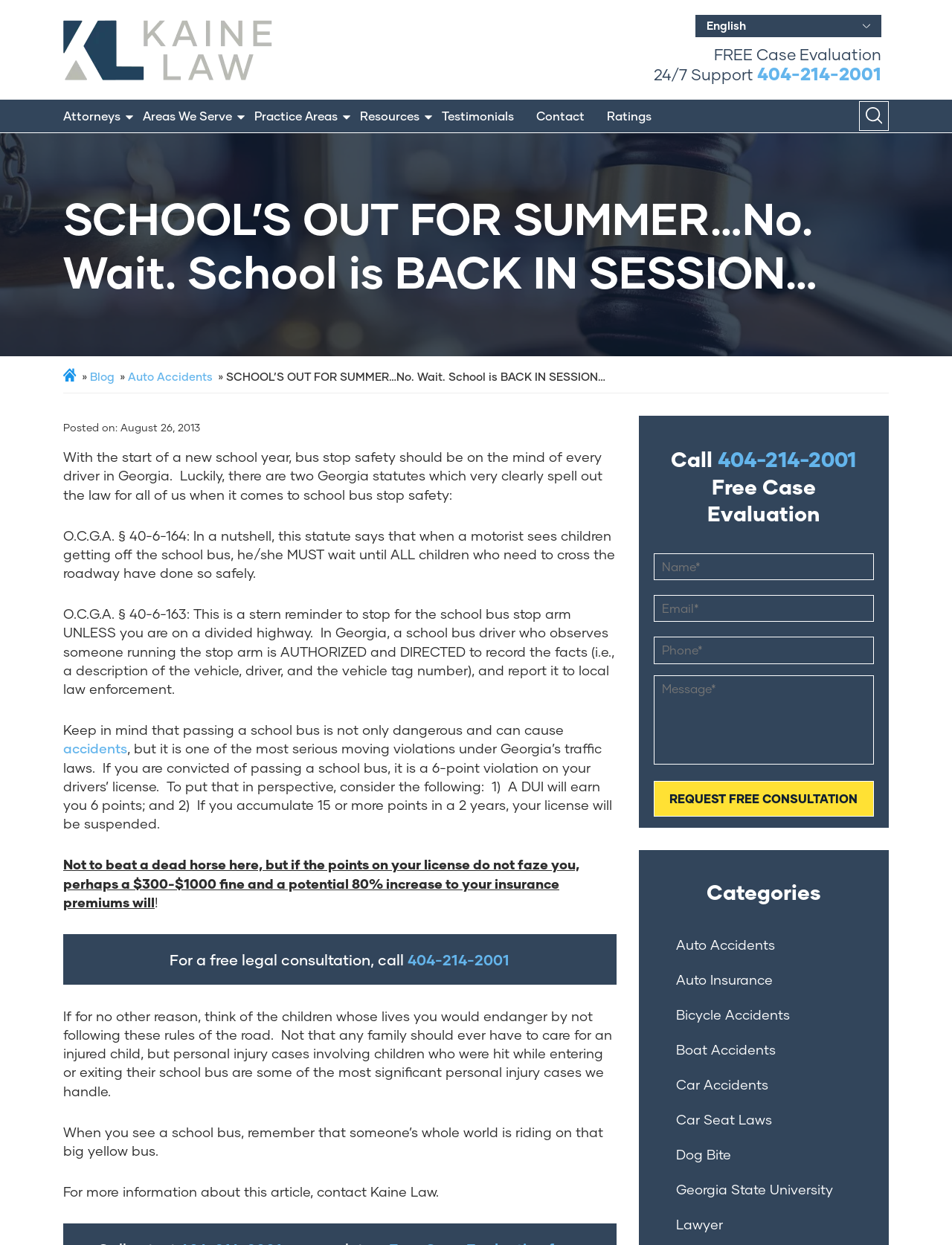Predict the bounding box coordinates of the area that should be clicked to accomplish the following instruction: "Request a free consultation". The bounding box coordinates should consist of four float numbers between 0 and 1, i.e., [left, top, right, bottom].

[0.686, 0.627, 0.918, 0.656]